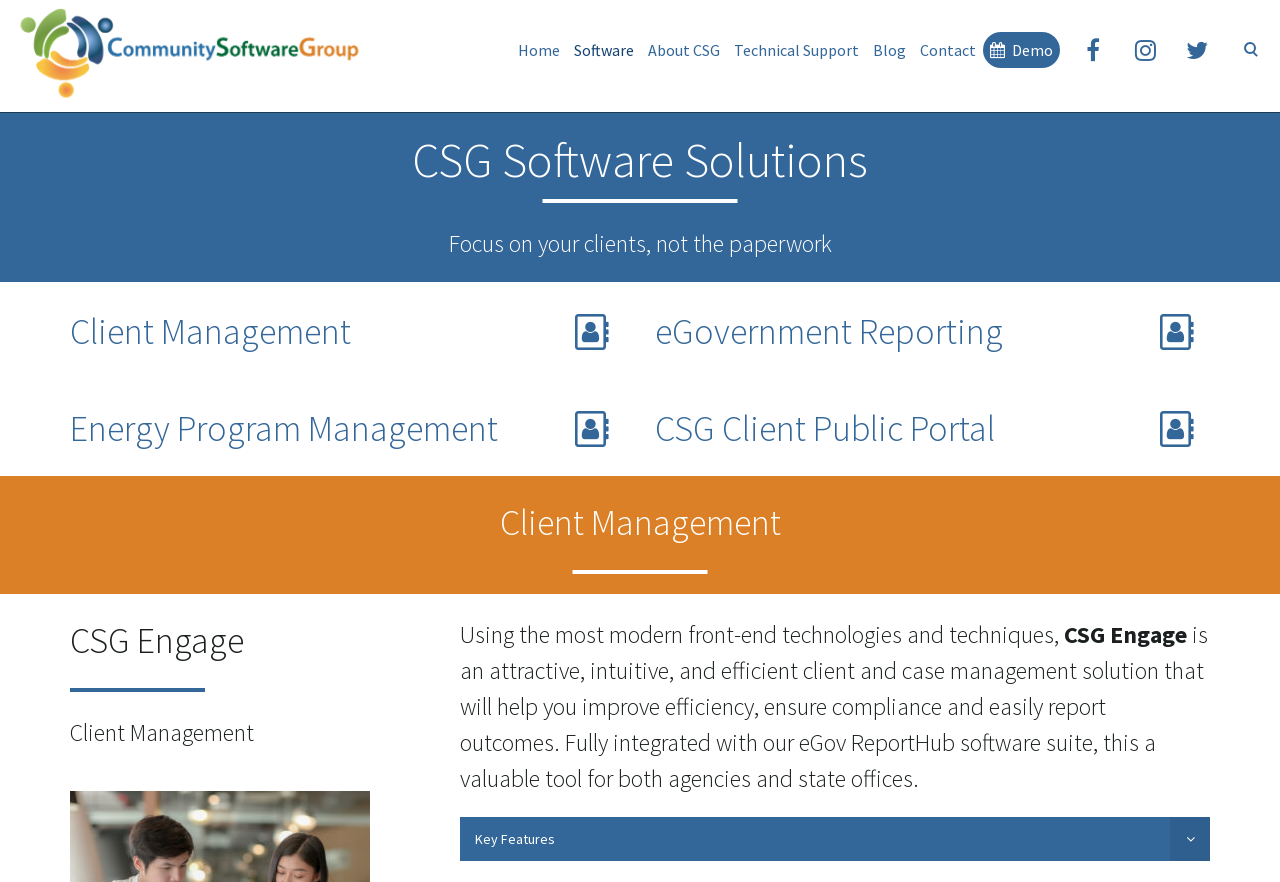Based on the image, provide a detailed and complete answer to the question: 
How many main software solutions are offered?

Based on the webpage, there are four main software solutions offered, which are Client Management, eGovernment Reporting, Energy Program Management, and CSG Client Public Portal. These solutions are listed under the heading 'CSG Software Solutions'.